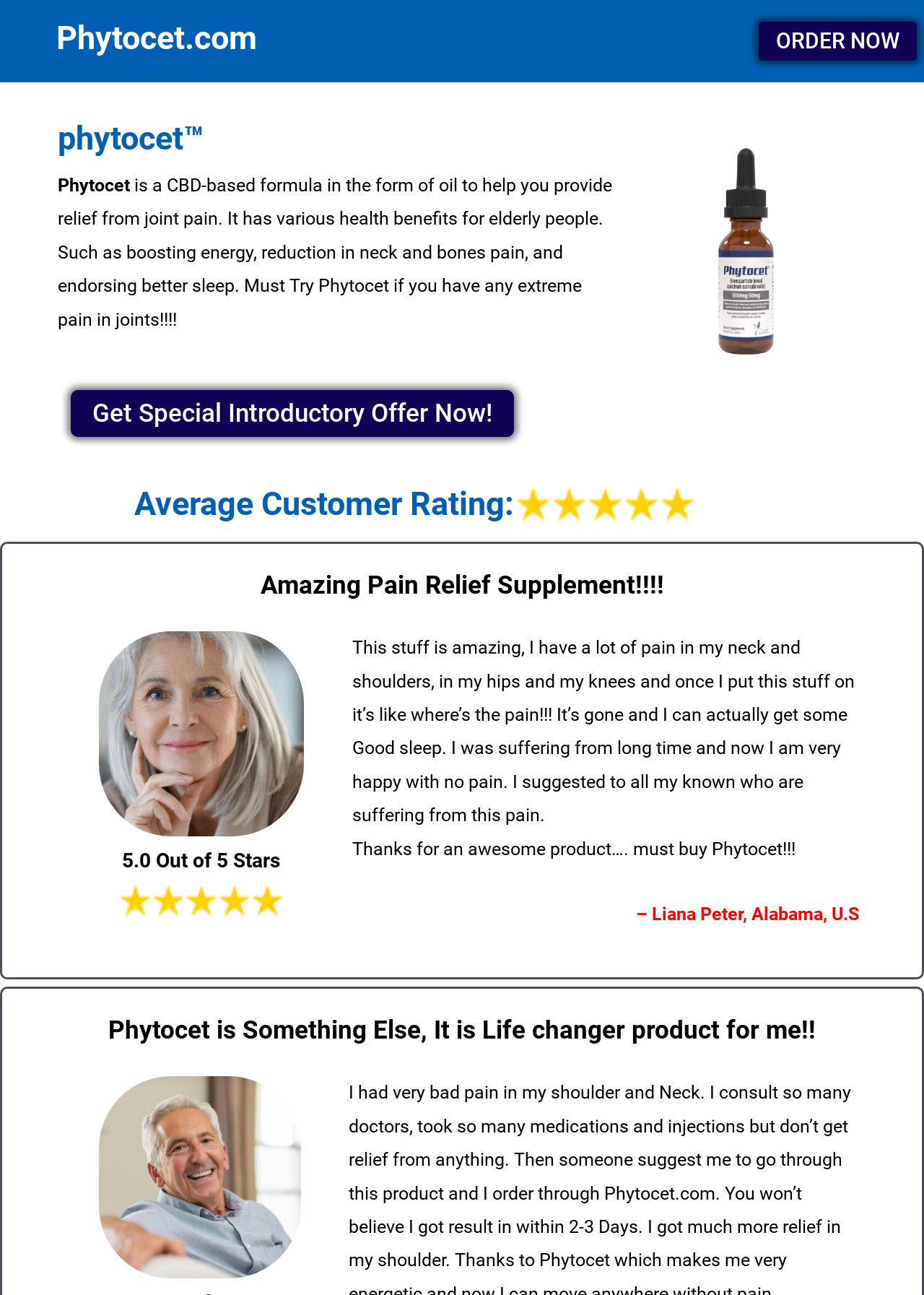What is the call-to-action button text?
Provide a one-word or short-phrase answer based on the image.

ORDER NOW